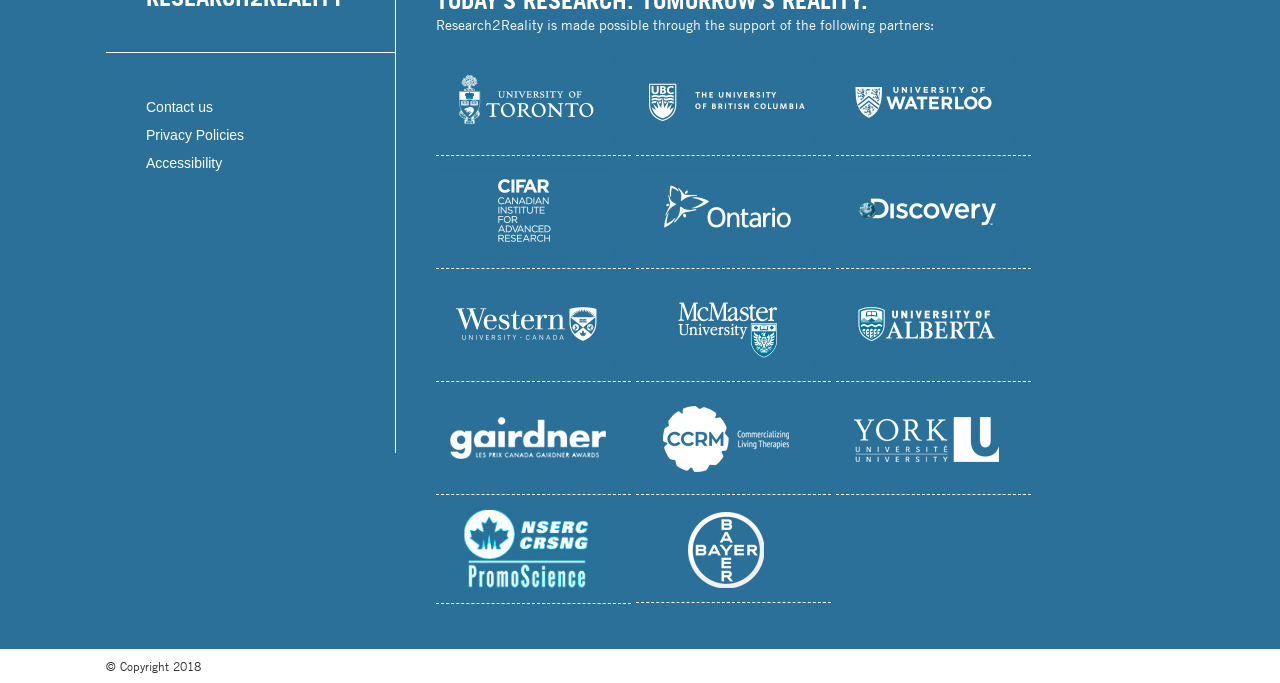Please identify the bounding box coordinates of the region to click in order to complete the given instruction: "Click the SecurityBrief Australia logo". The coordinates should be four float numbers between 0 and 1, i.e., [left, top, right, bottom].

None